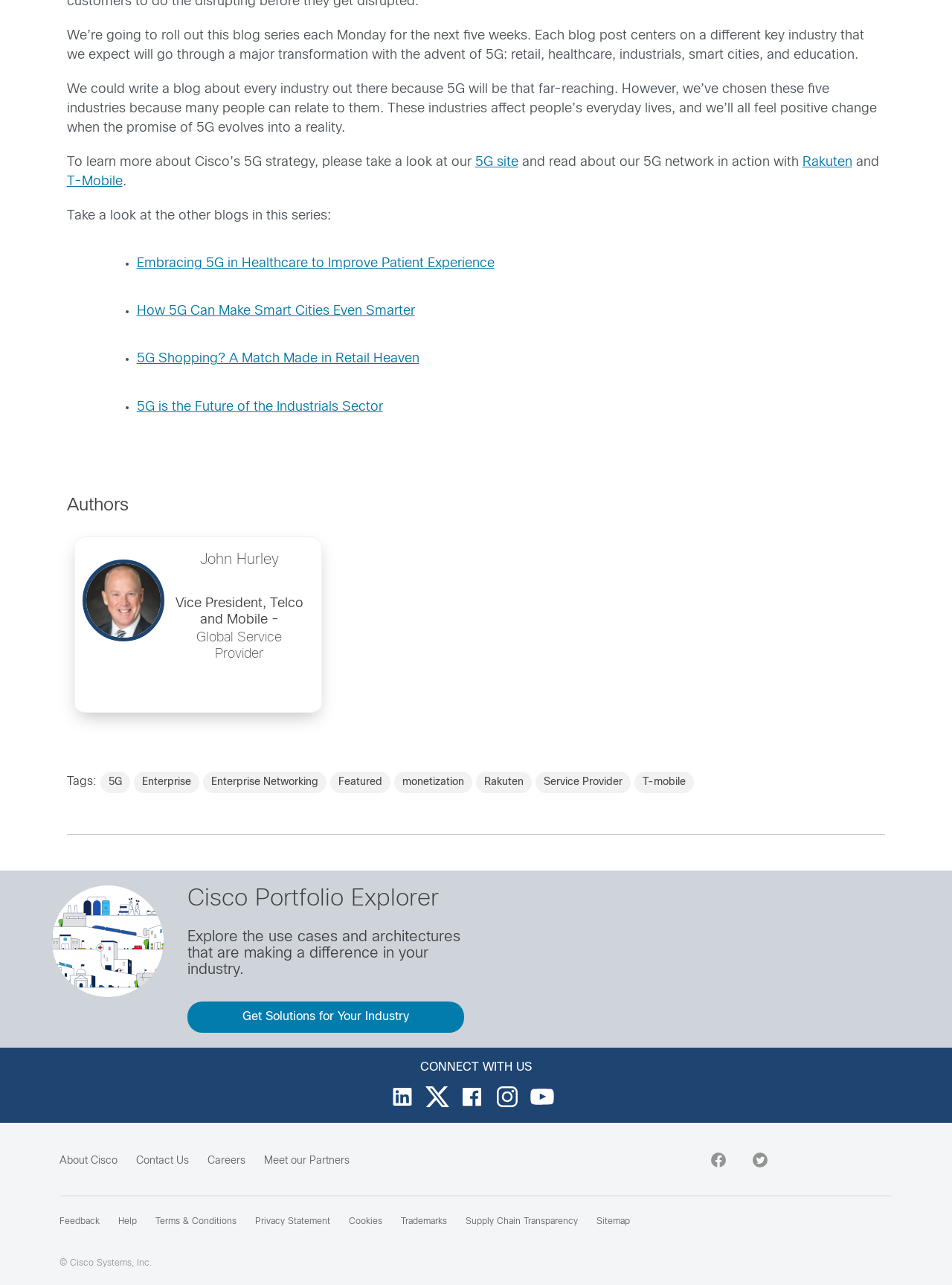Please identify the bounding box coordinates for the region that you need to click to follow this instruction: "Get Solutions for Your Industry".

[0.197, 0.78, 0.488, 0.804]